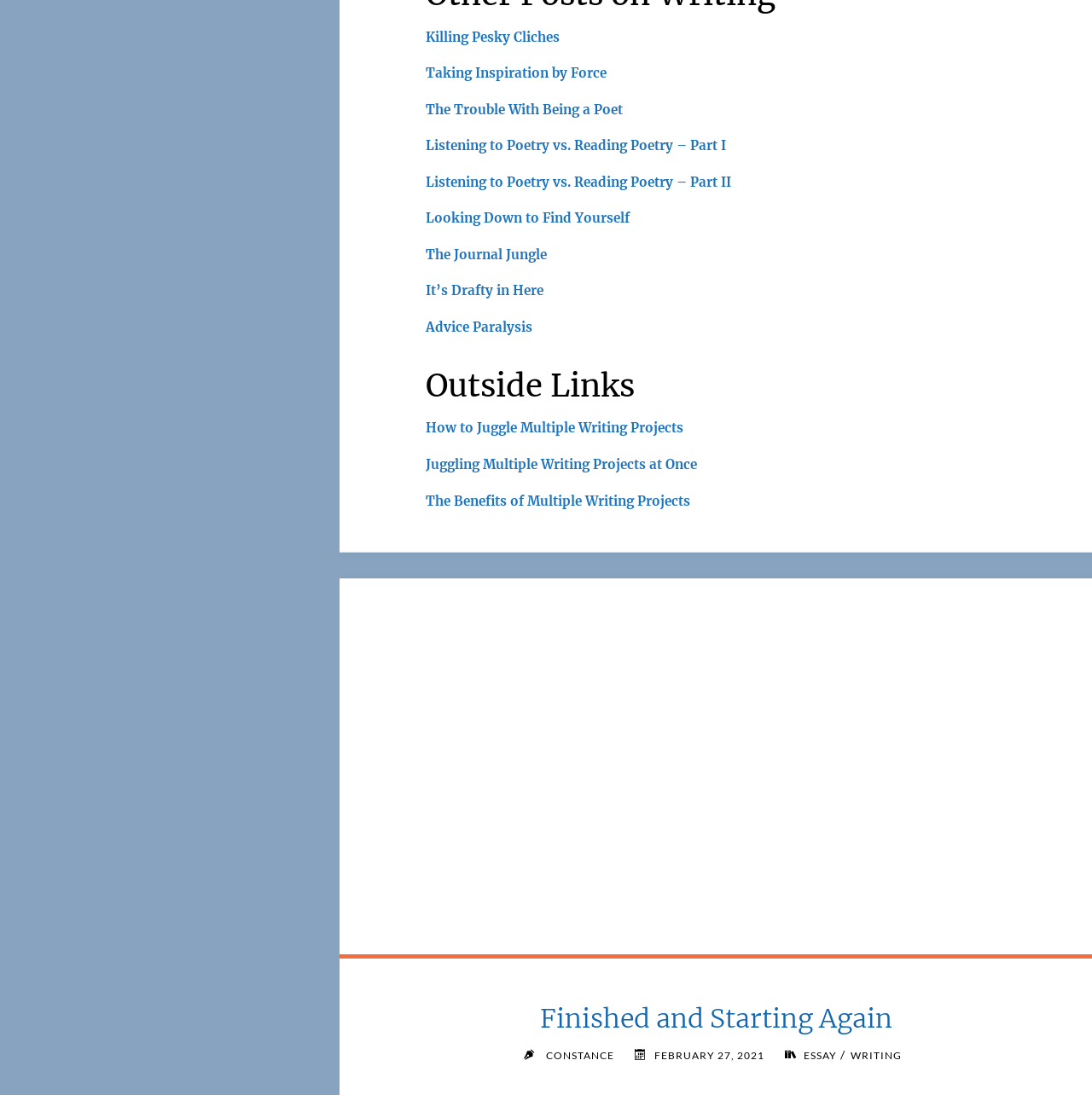Please determine the bounding box coordinates for the element that should be clicked to follow these instructions: "Request a quote by phone".

None